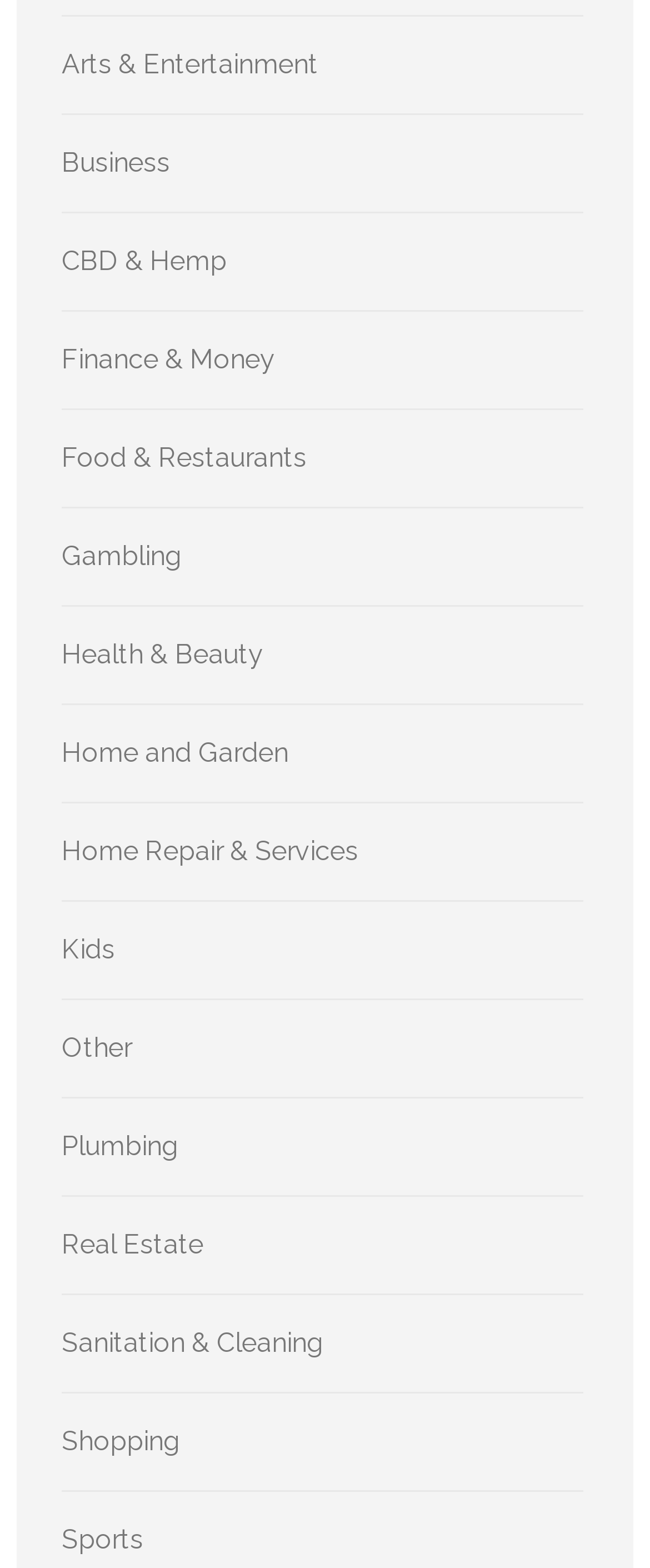Pinpoint the bounding box coordinates of the clickable element needed to complete the instruction: "Check out Shopping". The coordinates should be provided as four float numbers between 0 and 1: [left, top, right, bottom].

[0.095, 0.909, 0.277, 0.929]